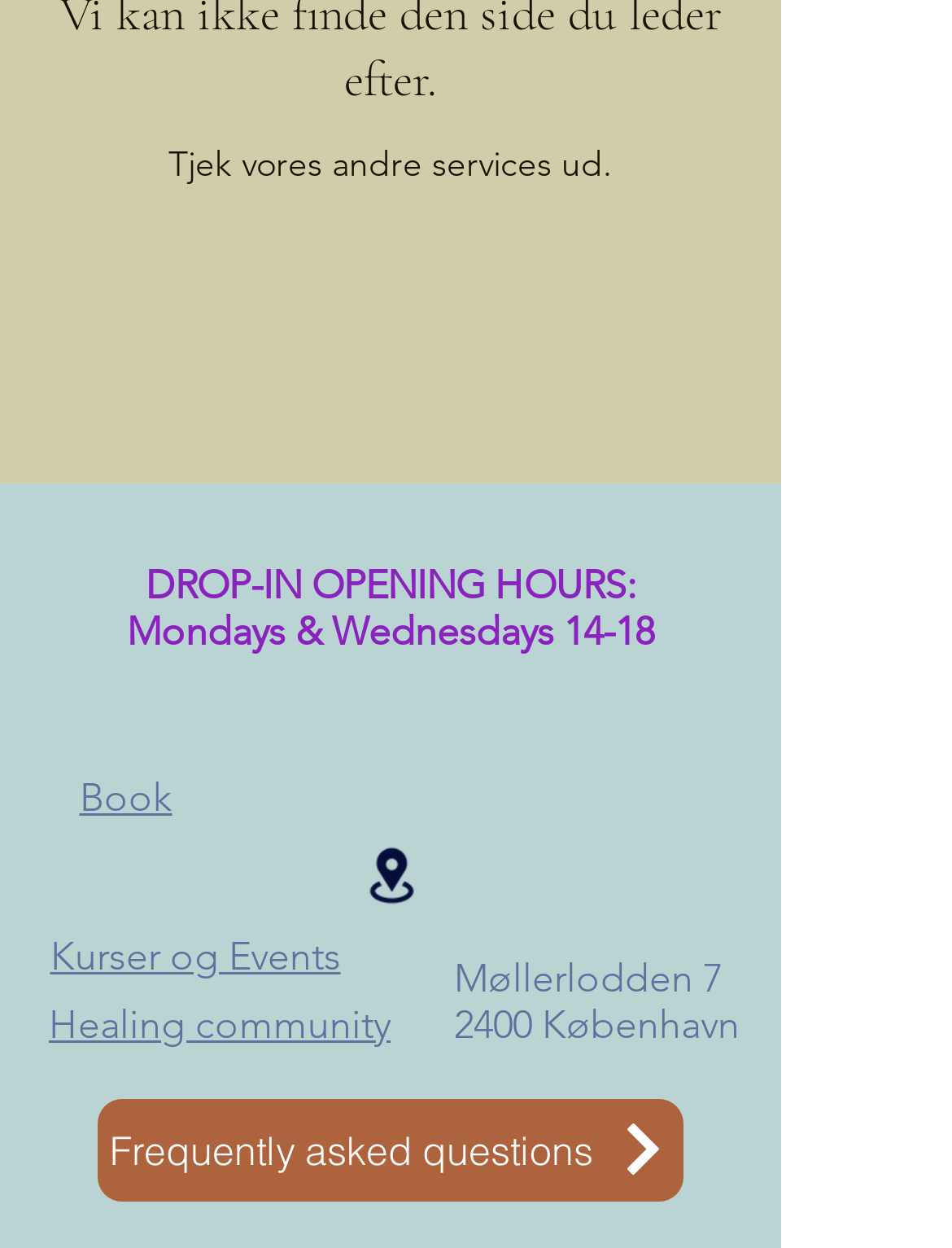Please find the bounding box for the following UI element description. Provide the coordinates in (top-left x, top-left y, bottom-right x, bottom-right y) format, with values between 0 and 1: Kurser og Events

[0.053, 0.747, 0.358, 0.784]